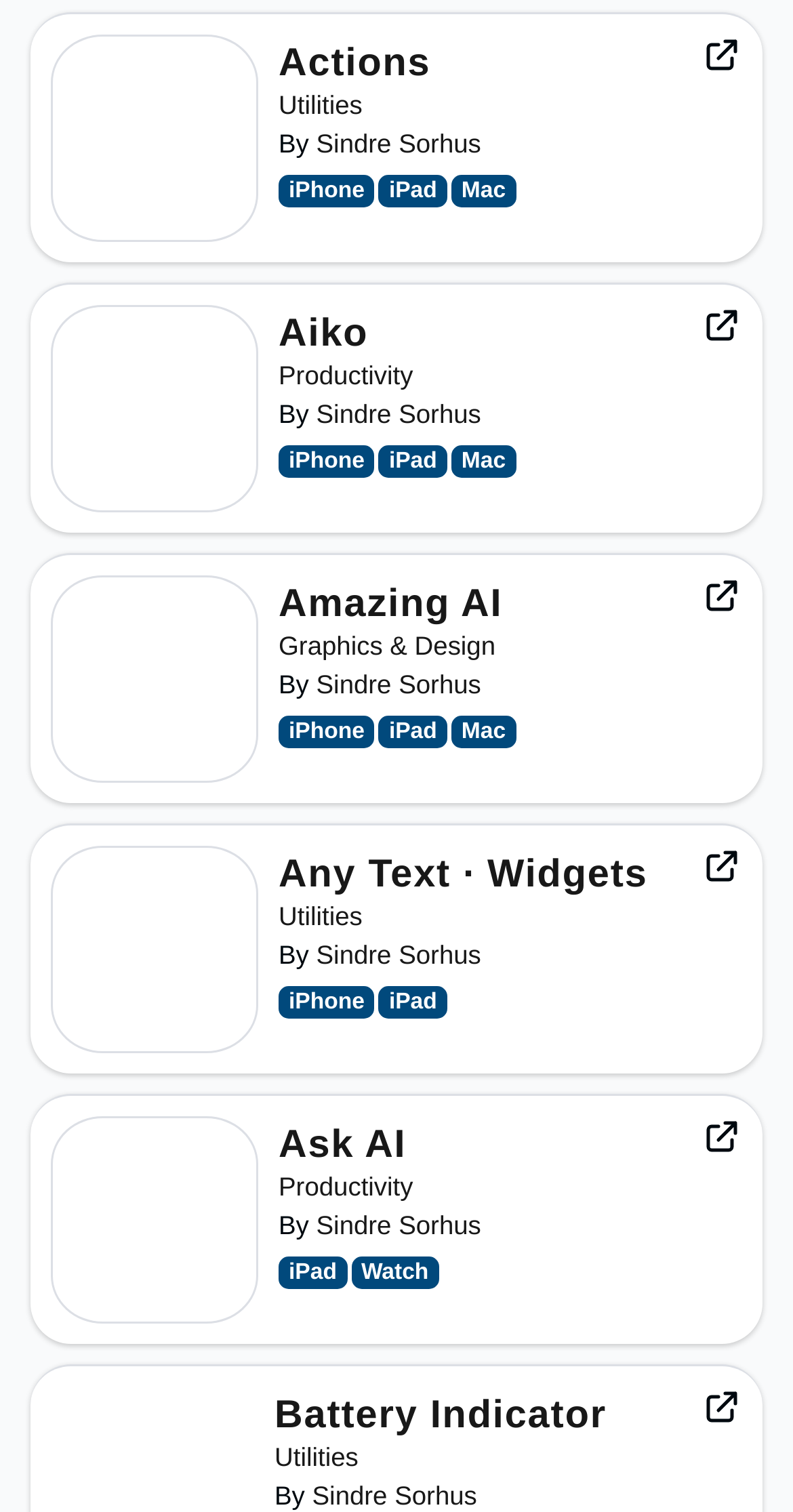Highlight the bounding box coordinates of the element that should be clicked to carry out the following instruction: "Check out Amazing AI". The coordinates must be given as four float numbers ranging from 0 to 1, i.e., [left, top, right, bottom].

[0.351, 0.386, 0.634, 0.414]